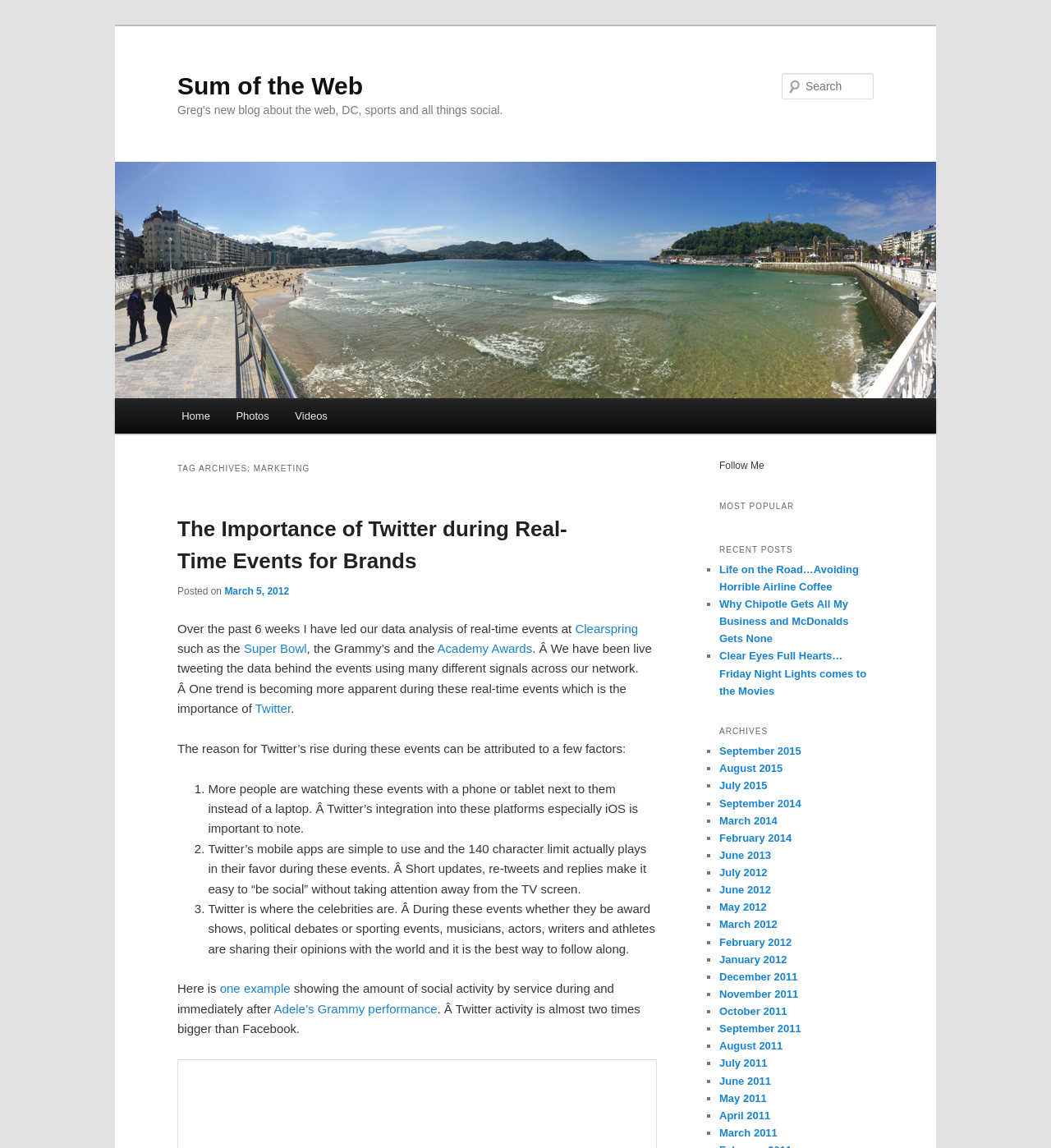Determine the bounding box coordinates for the UI element with the following description: "Clearspring". The coordinates should be four float numbers between 0 and 1, represented as [left, top, right, bottom].

[0.547, 0.541, 0.607, 0.553]